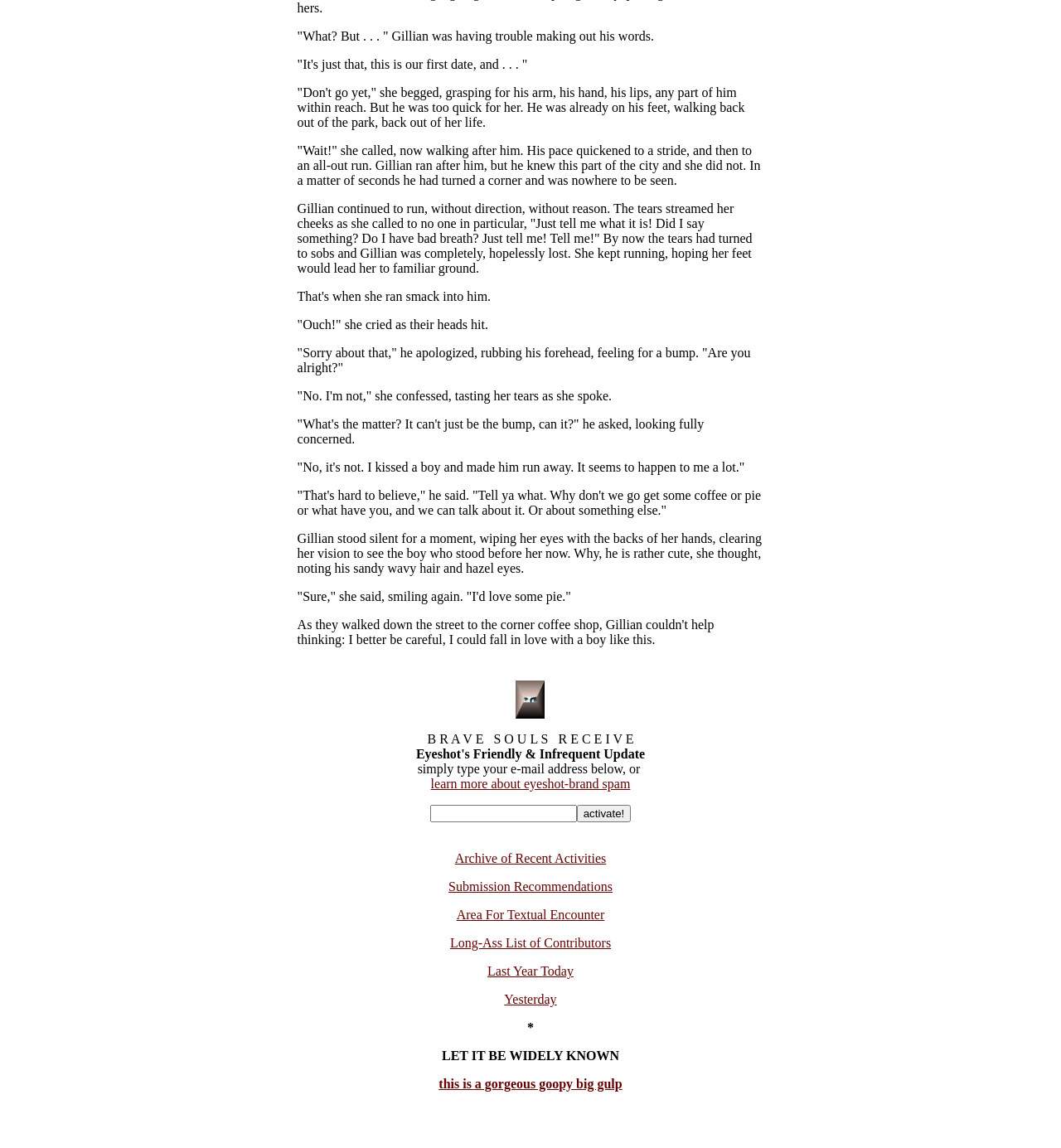Identify the coordinates of the bounding box for the element described below: "Submission Recommendations". Return the coordinates as four float numbers between 0 and 1: [left, top, right, bottom].

[0.423, 0.766, 0.577, 0.778]